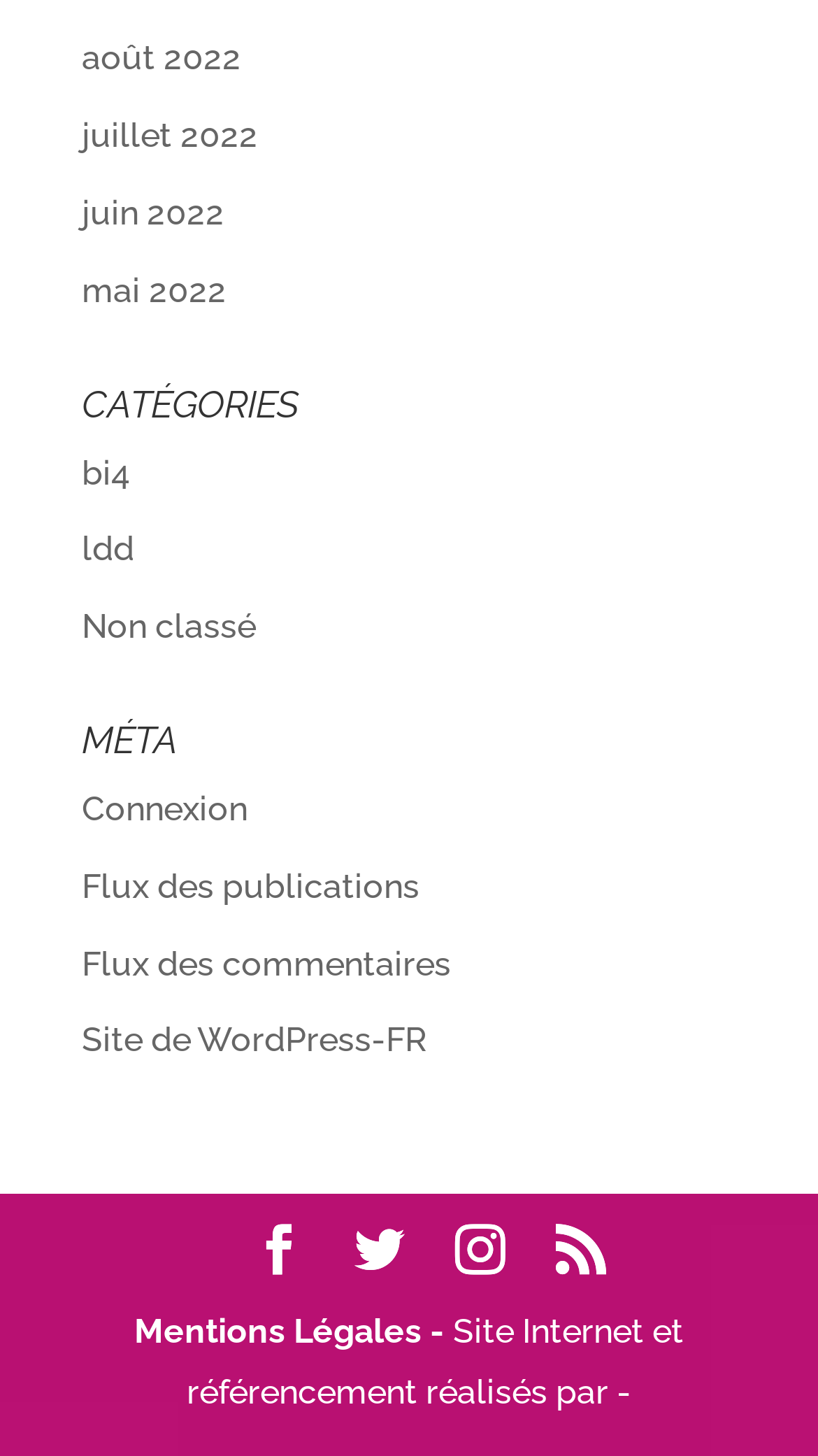What is the category section title?
Please use the visual content to give a single word or phrase answer.

CATÉGORIES